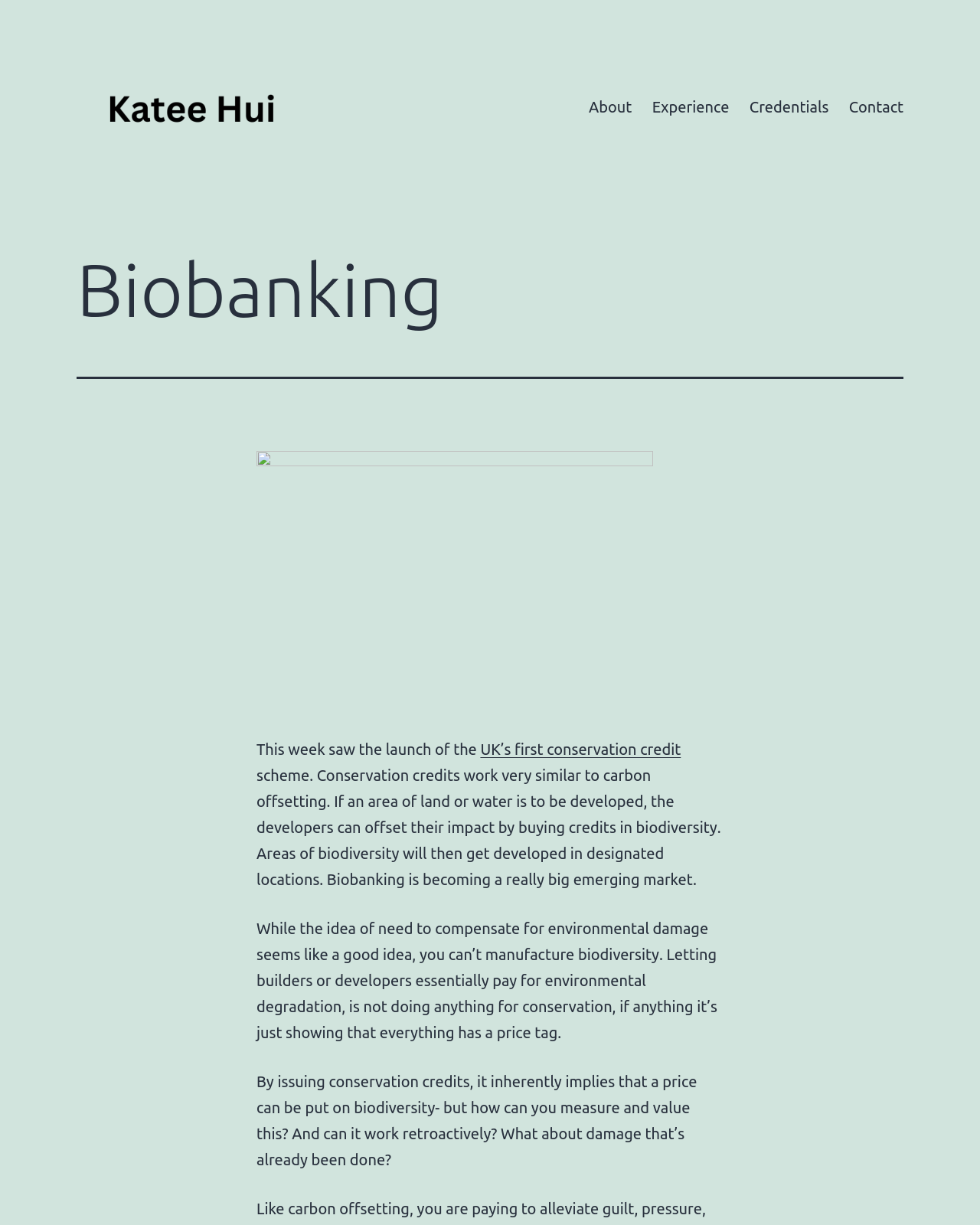What is the topic of the main content?
Look at the image and answer with only one word or phrase.

Biobanking